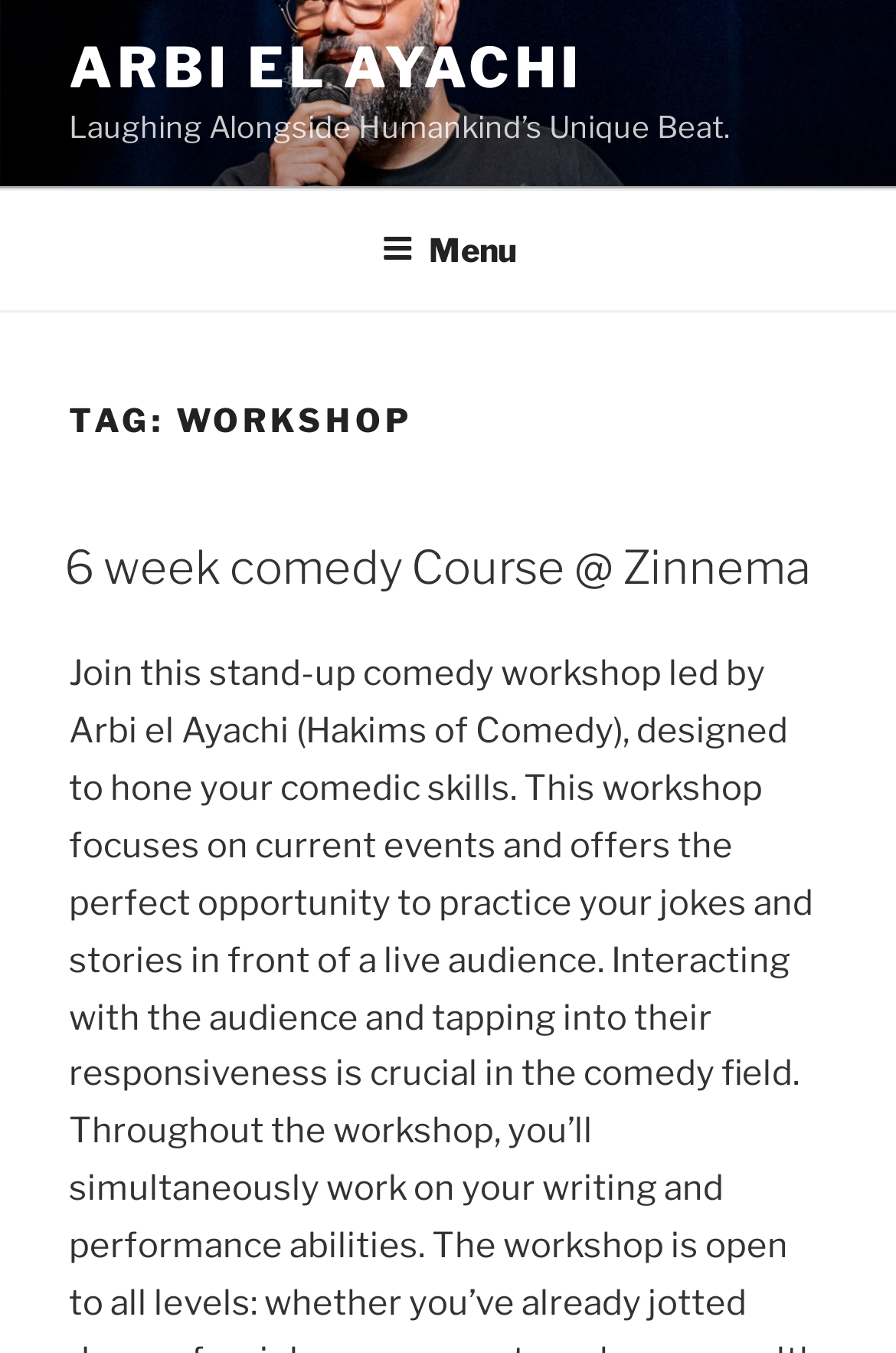What is the topic of the 6-week course?
Provide a concise answer using a single word or phrase based on the image.

Comedy